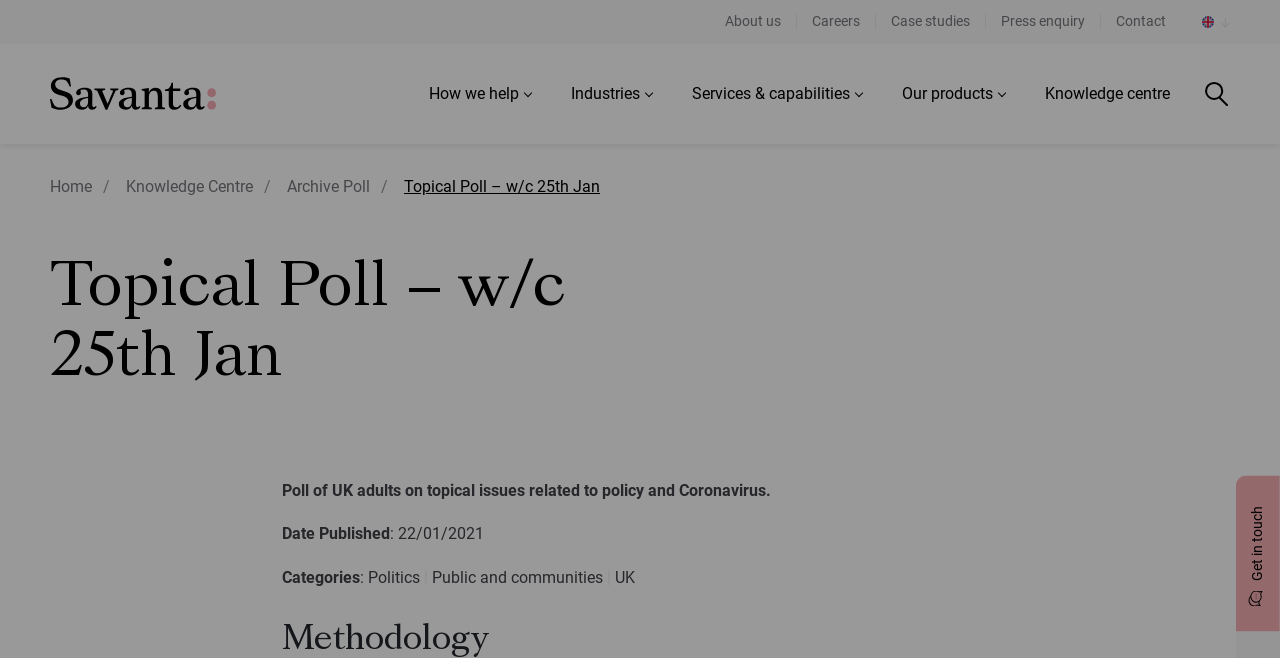What categories does the poll belong to?
Please provide a detailed and thorough answer to the question.

I inferred this answer by reading the static text on the page, which lists the categories as 'Politics' and 'Public and communities'.